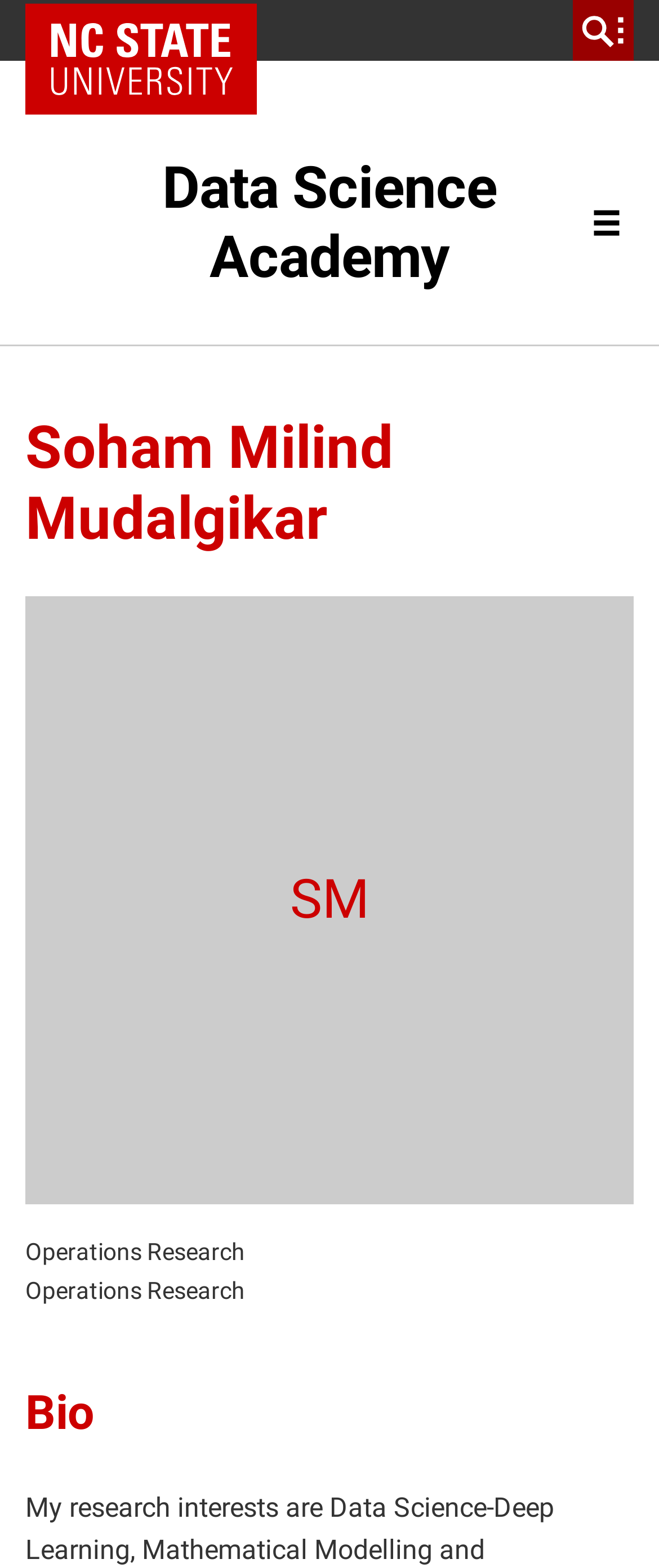Bounding box coordinates are given in the format (top-left x, top-left y, bottom-right x, bottom-right y). All values should be floating point numbers between 0 and 1. Provide the bounding box coordinate for the UI element described as: Data Science Academy

[0.246, 0.098, 0.754, 0.186]